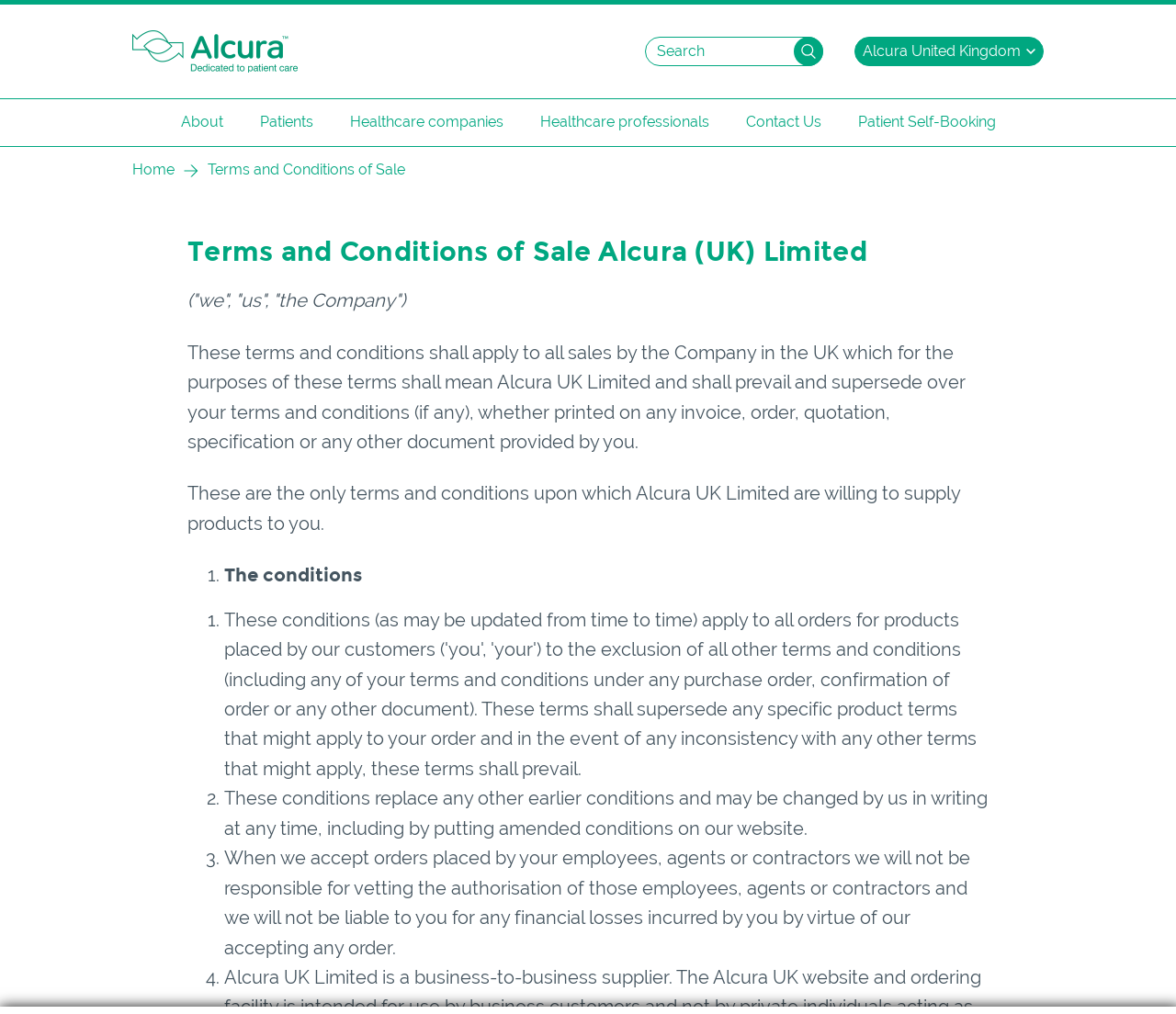Please examine the image and provide a detailed answer to the question: What is the title of the current webpage?

The title of the current webpage can be found in the breadcrumb navigation, which reads 'Home > Terms and Conditions of Sale'. It is also mentioned in the heading of the main content area, which reads 'Terms and Conditions of Sale Alcura (UK) Limited'.